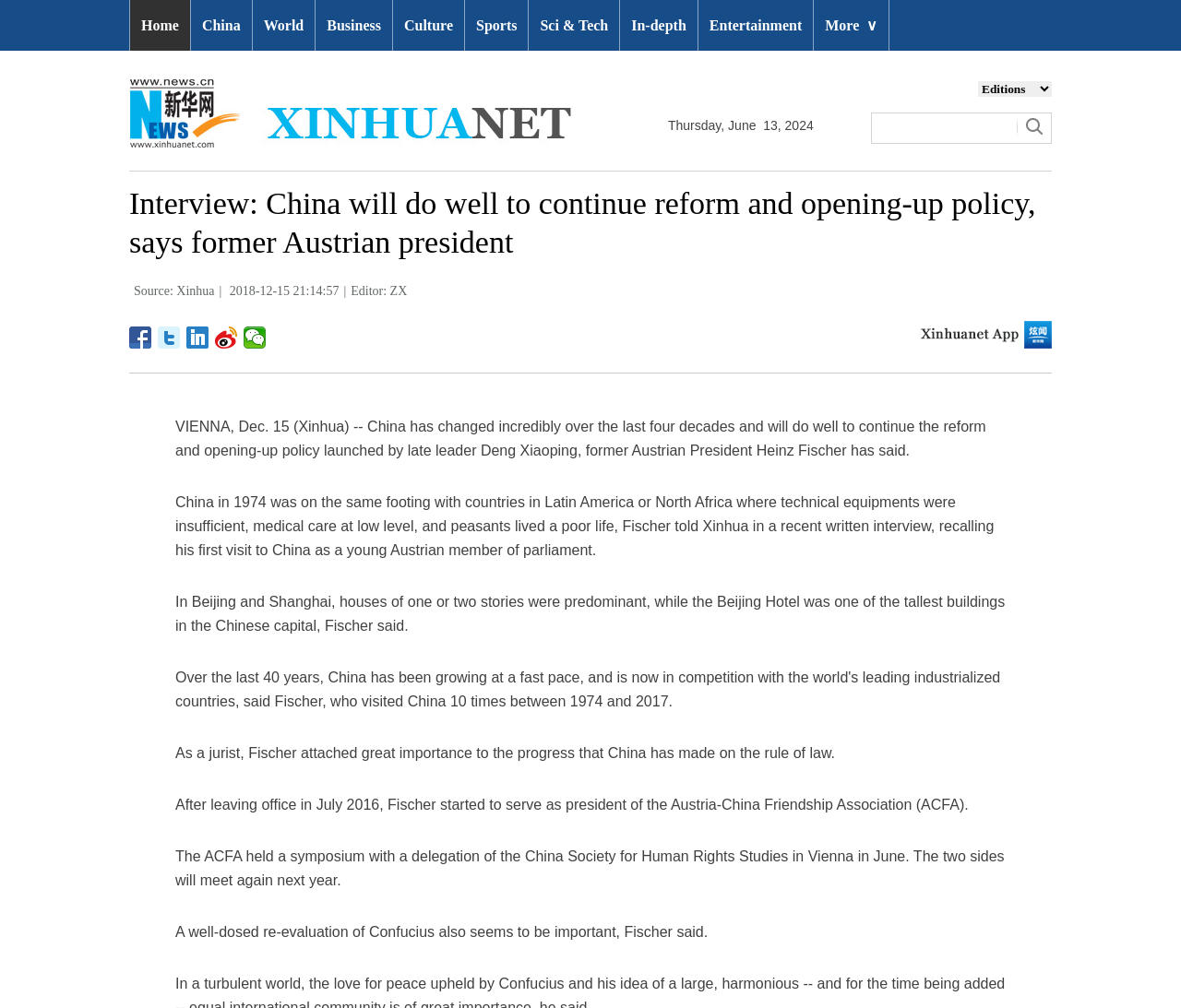Calculate the bounding box coordinates of the UI element given the description: "Sci & Tech".

[0.448, 0.0, 0.524, 0.05]